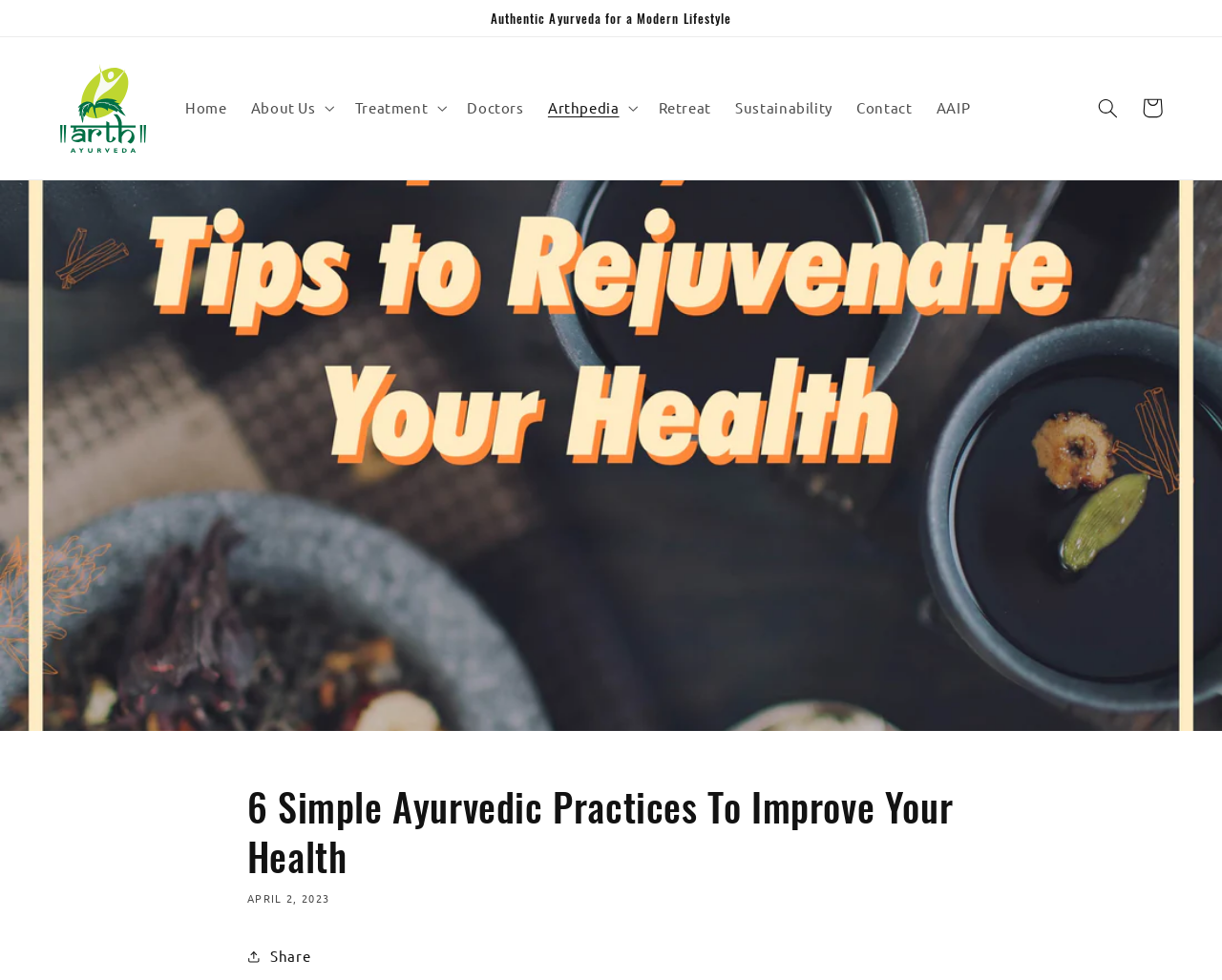Using the provided element description "Arthpedia", determine the bounding box coordinates of the UI element.

[0.439, 0.089, 0.529, 0.132]